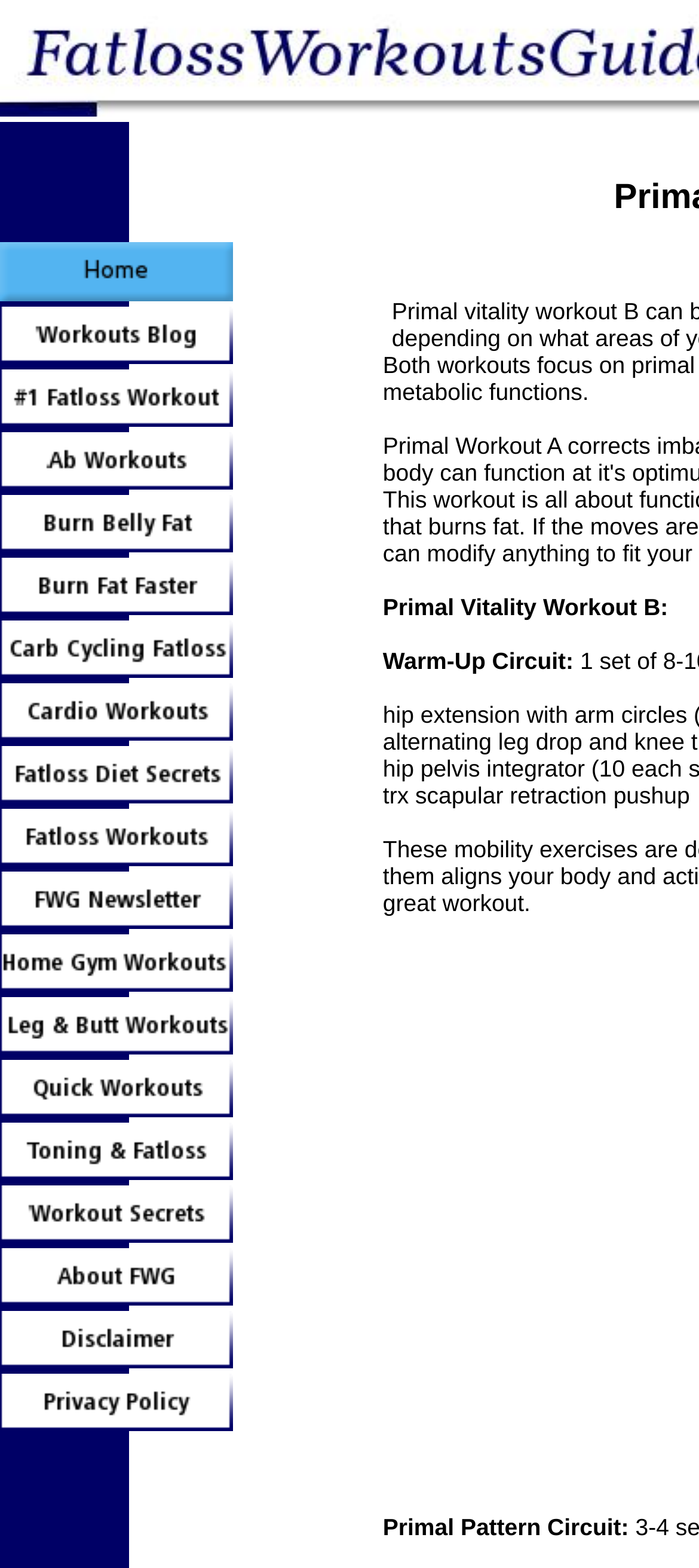Answer the question below using just one word or a short phrase: 
What is the last workout category on the webpage?

Workout Secrets